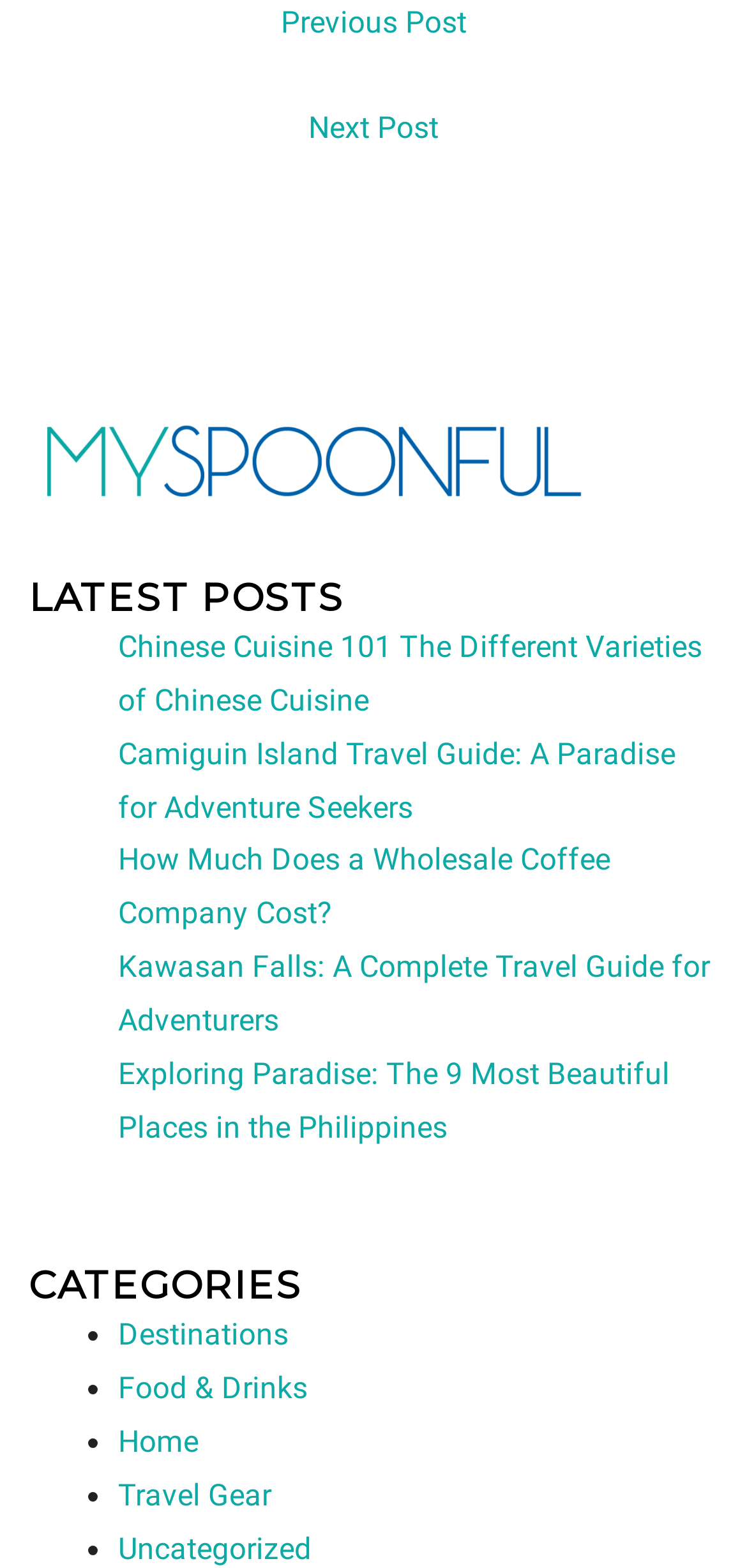Please find the bounding box coordinates of the element that you should click to achieve the following instruction: "read about chinese cuisine". The coordinates should be presented as four float numbers between 0 and 1: [left, top, right, bottom].

[0.158, 0.402, 0.94, 0.458]